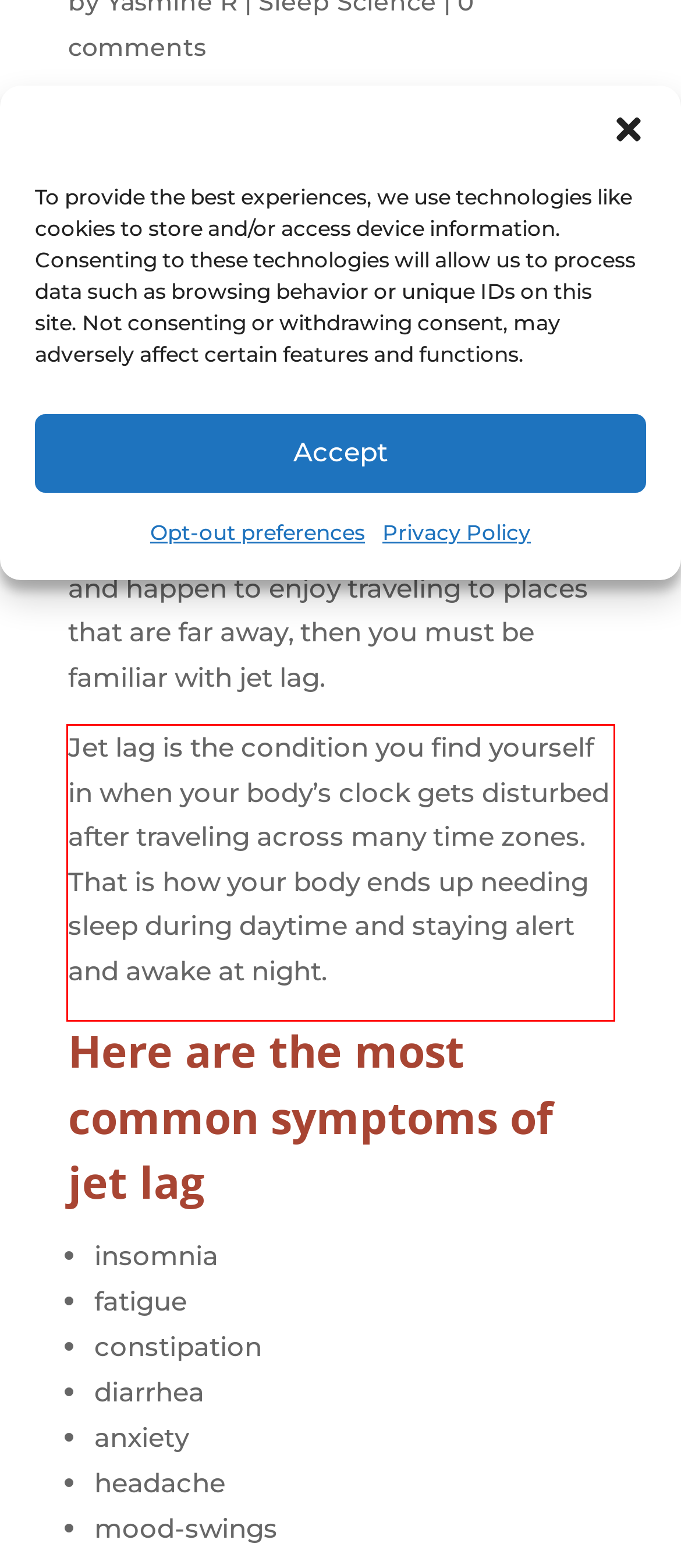There is a UI element on the webpage screenshot marked by a red bounding box. Extract and generate the text content from within this red box.

Jet lag is the condition you find yourself in when your body’s clock gets disturbed after traveling across many time zones. That is how your body ends up needing sleep during daytime and staying alert and awake at night.